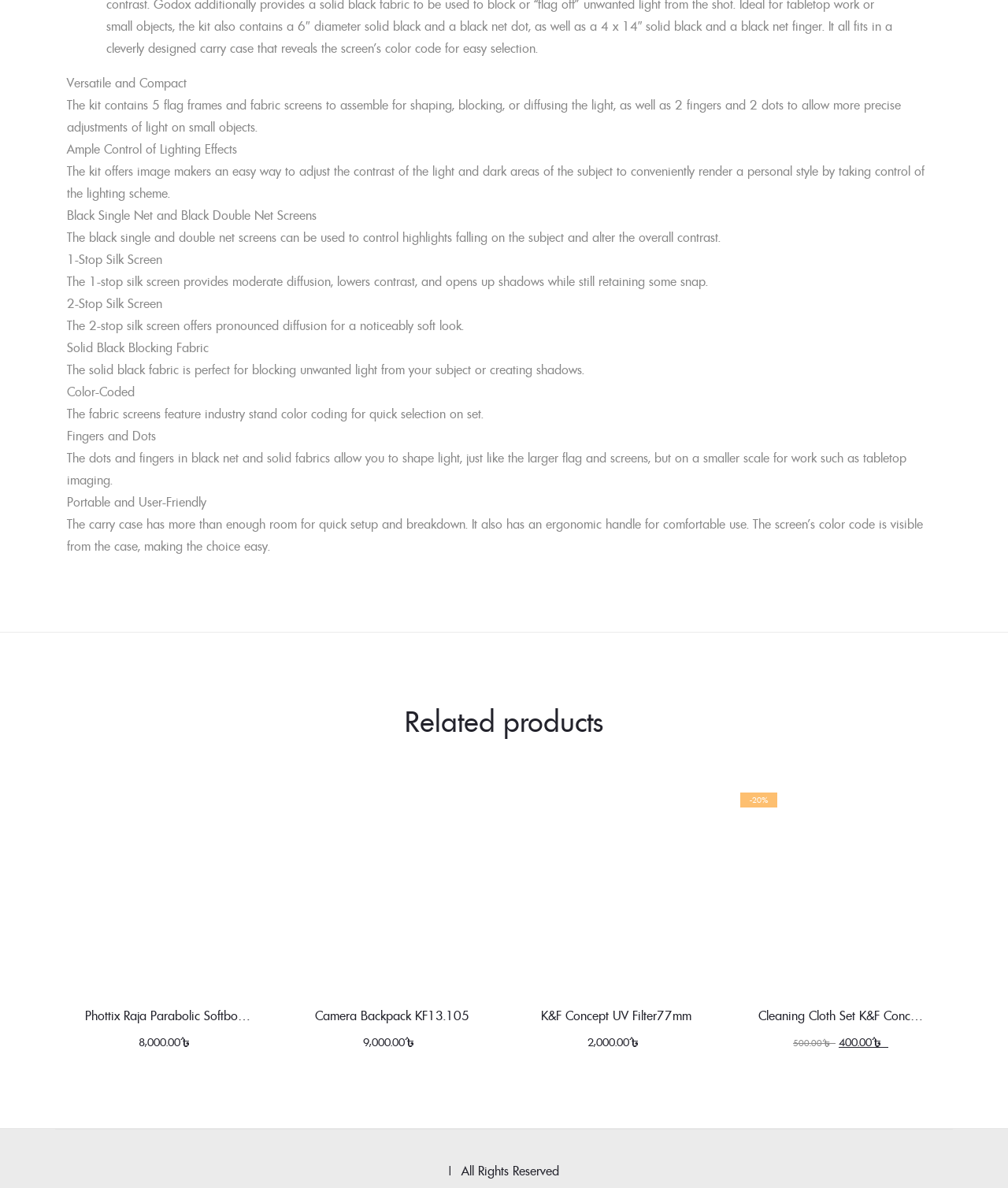Please identify the bounding box coordinates of where to click in order to follow the instruction: "View related product Cleaning Cloth Set K&F Concept".

[0.723, 0.661, 0.945, 0.887]